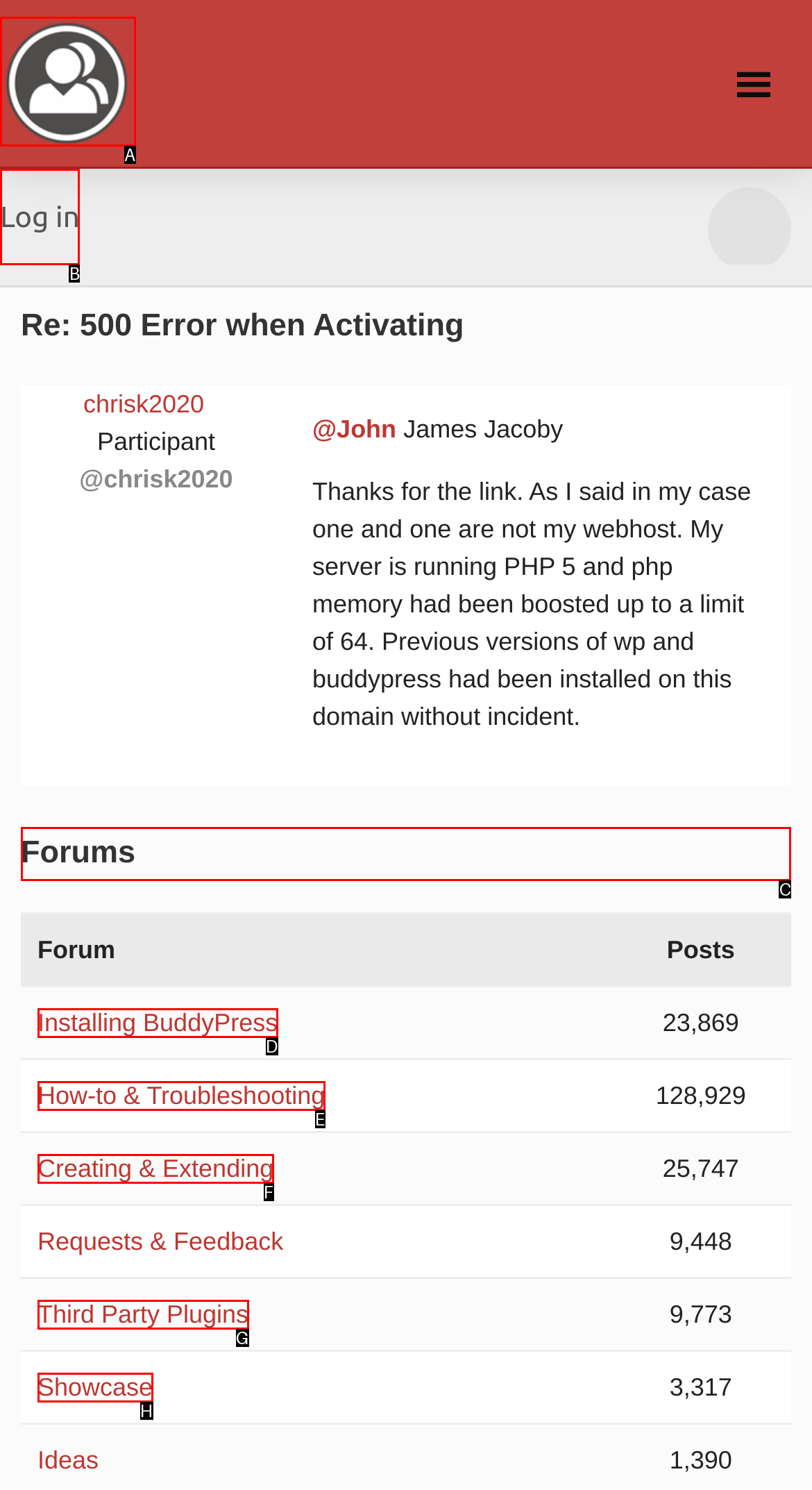Identify the appropriate choice to fulfill this task: Go to the Forums page
Respond with the letter corresponding to the correct option.

C